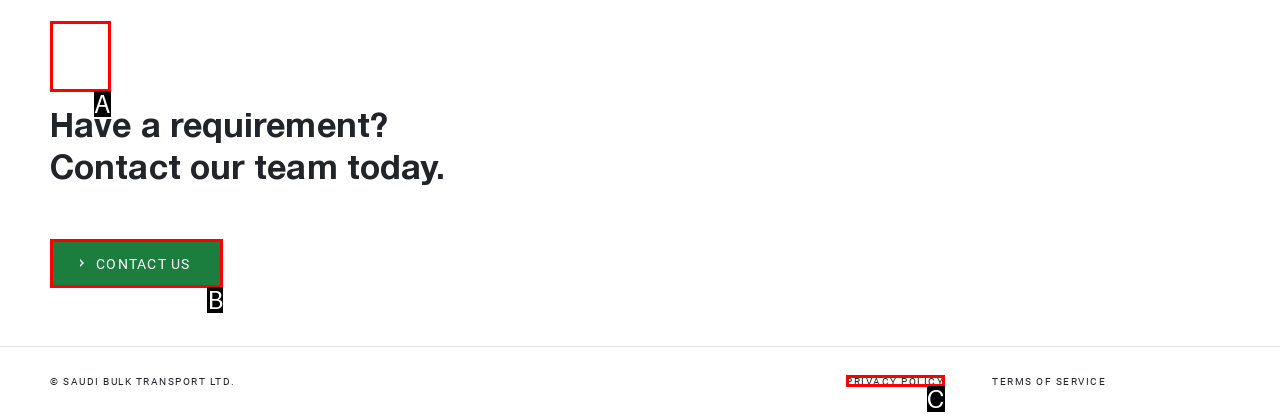Identify which HTML element matches the description: Privacy policy
Provide your answer in the form of the letter of the correct option from the listed choices.

C